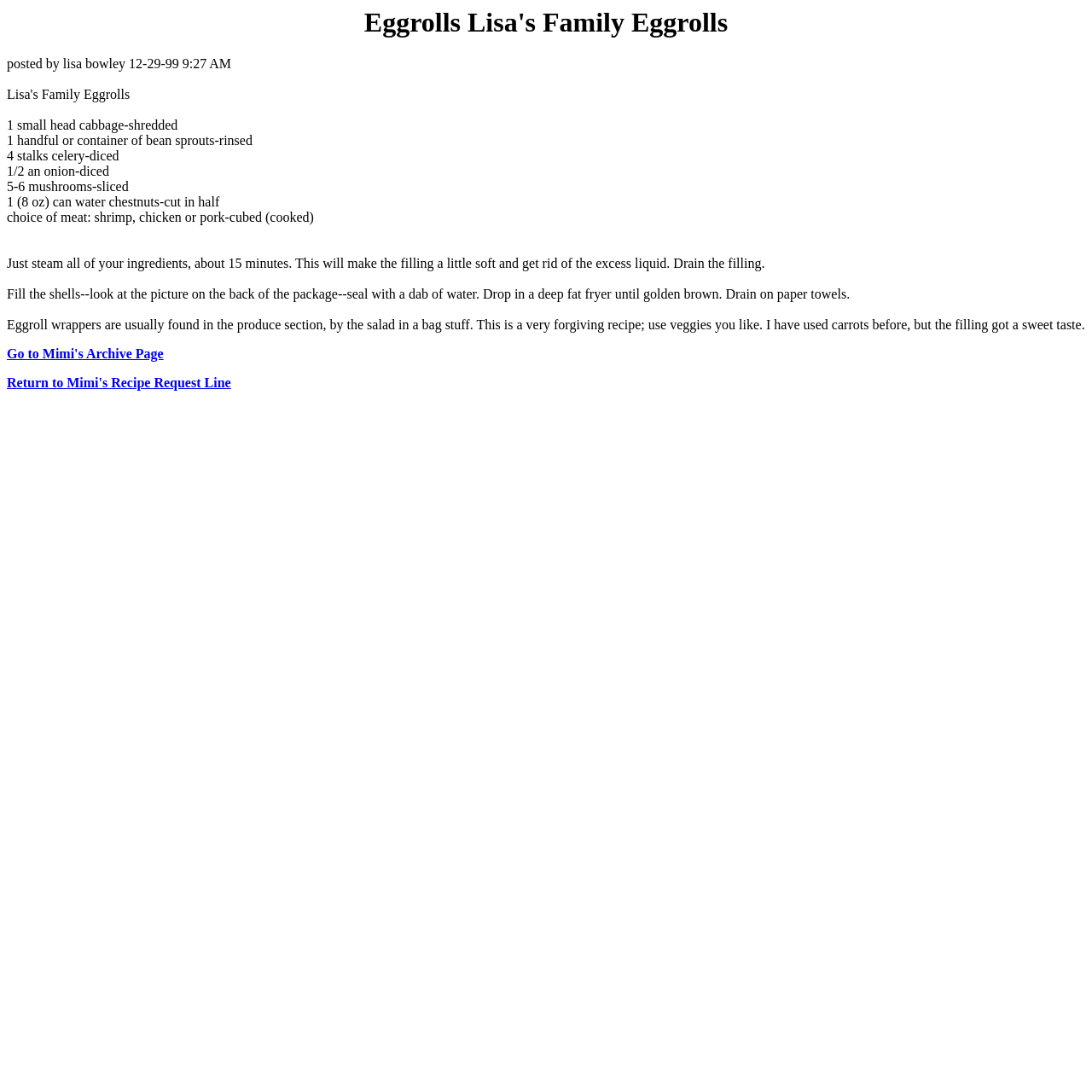Utilize the information from the image to answer the question in detail:
What happens to the egg rolls after they are fried?

After frying the egg rolls, you need to drain them on paper towels to remove excess oil, as instructed on the webpage.